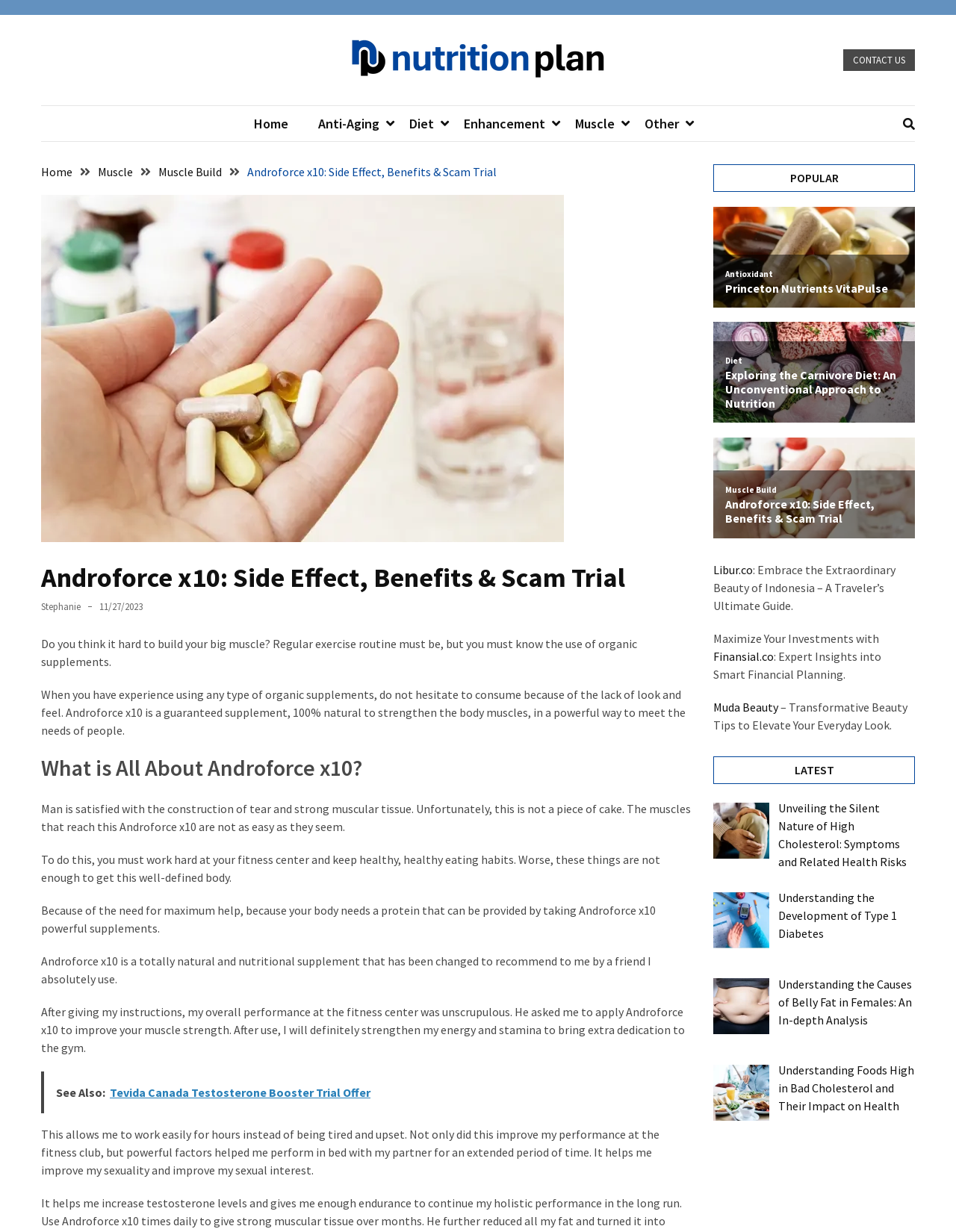Provide a short answer to the following question with just one word or phrase: What is the category of the article 'Androforce x10: Side Effect, Benefits & Scam Trial'?

Muscle Build